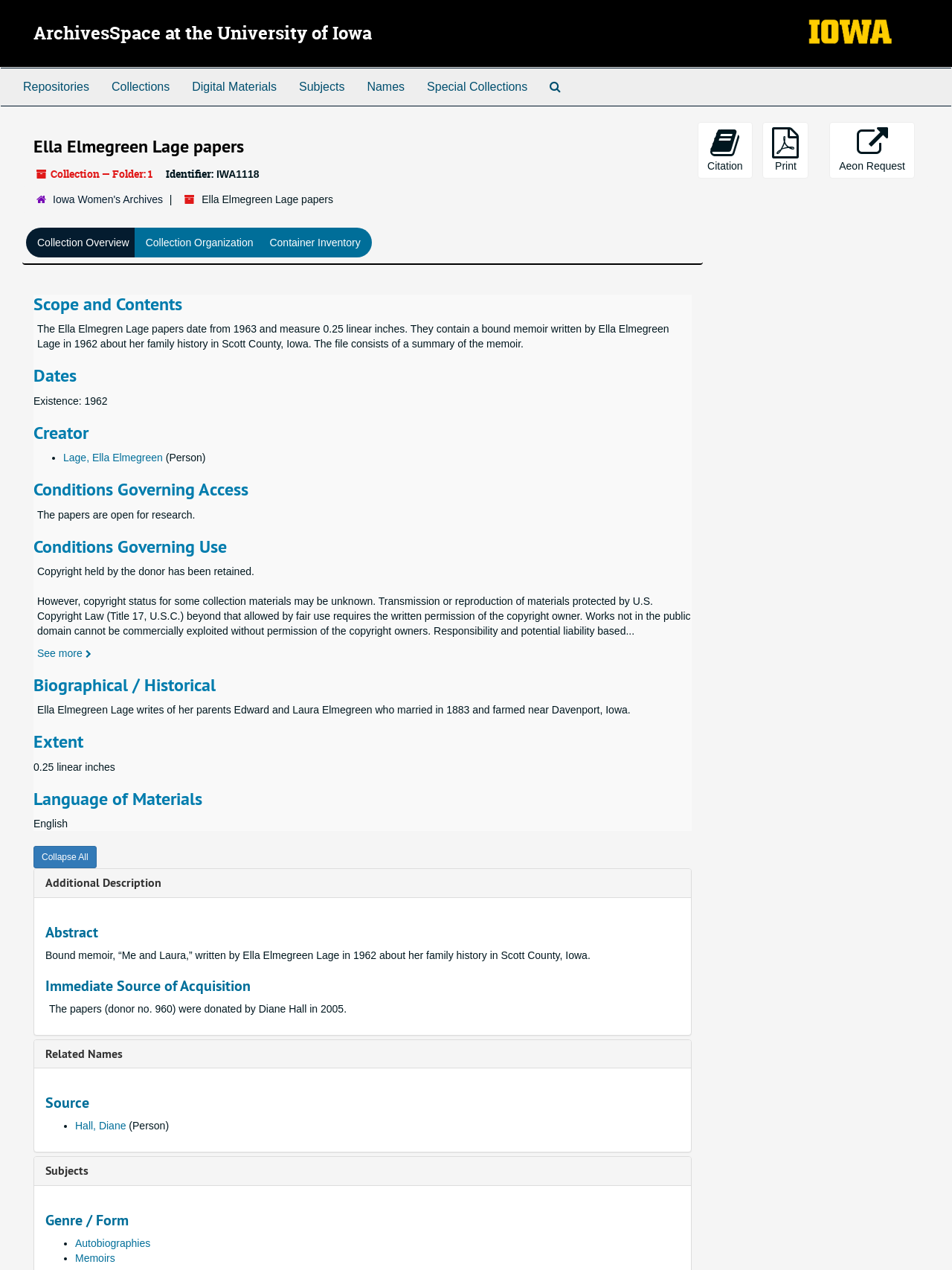What is the extent of the collection?
Respond with a short answer, either a single word or a phrase, based on the image.

0.25 linear inches